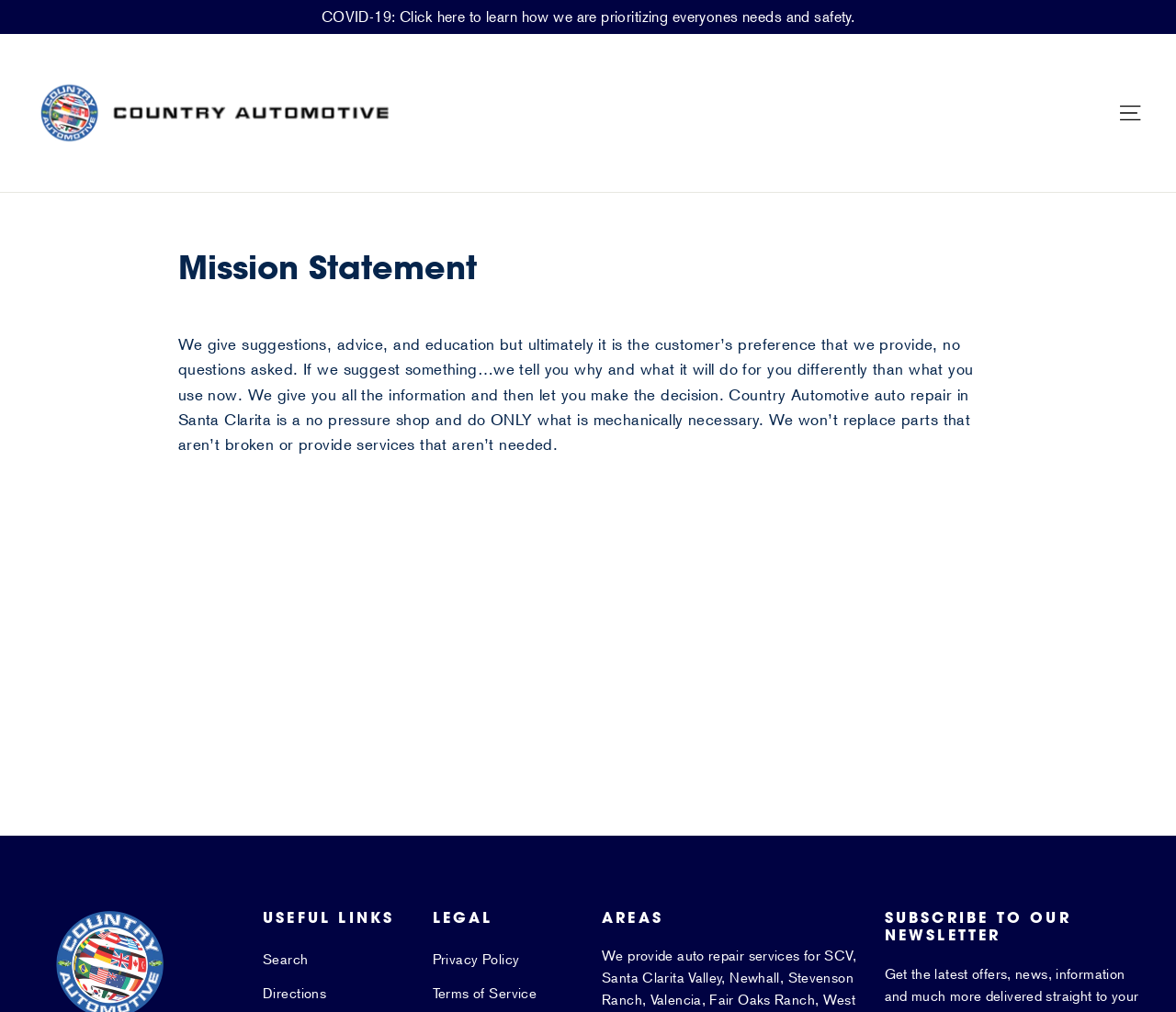Based on the element description Terms of Service, identify the bounding box of the UI element in the given webpage screenshot. The coordinates should be in the format (top-left x, top-left y, bottom-right x, bottom-right y) and must be between 0 and 1.

[0.368, 0.967, 0.488, 0.996]